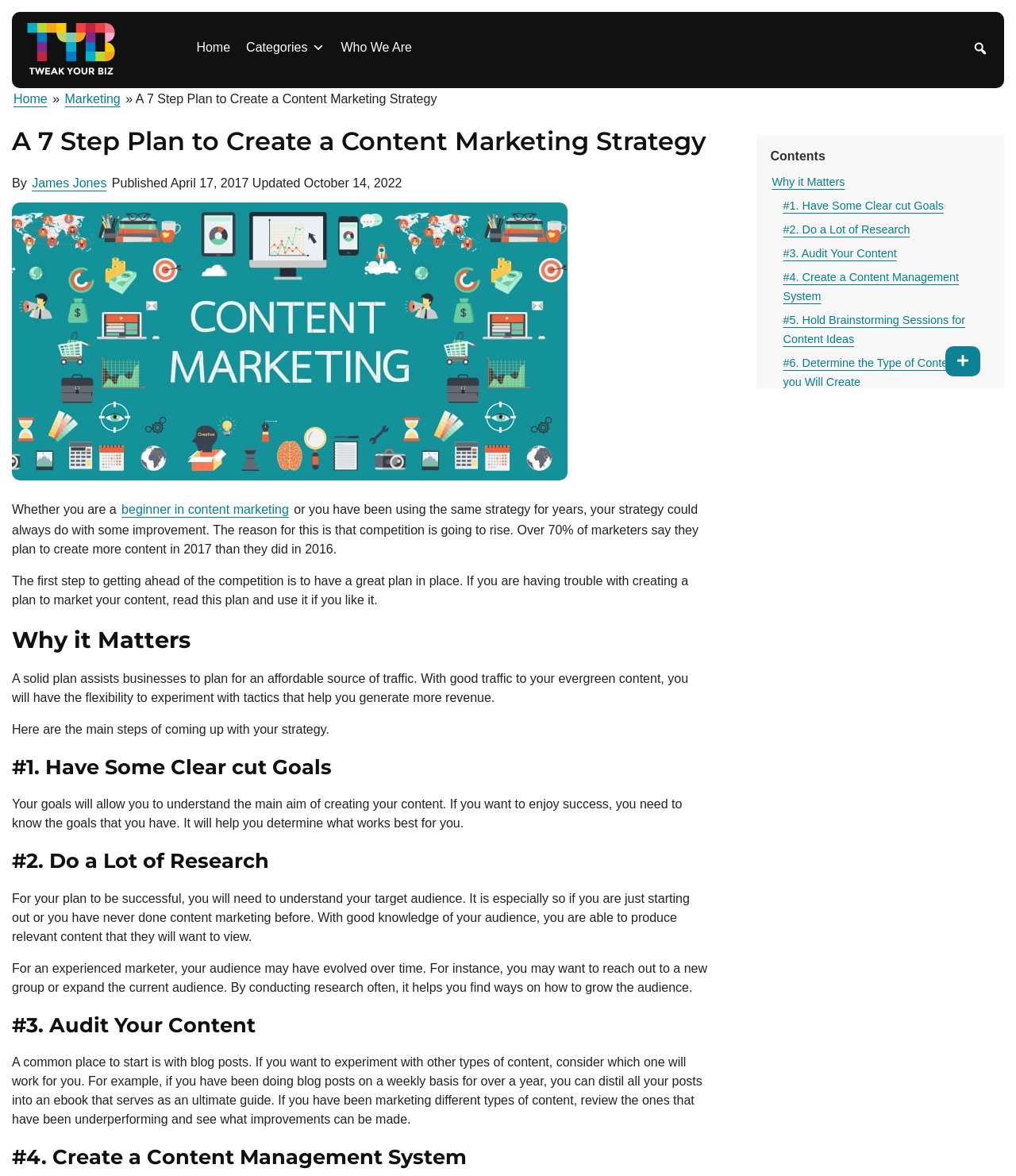Can you extract the primary headline text from the webpage?

A 7 Step Plan to Create a Content Marketing Strategy